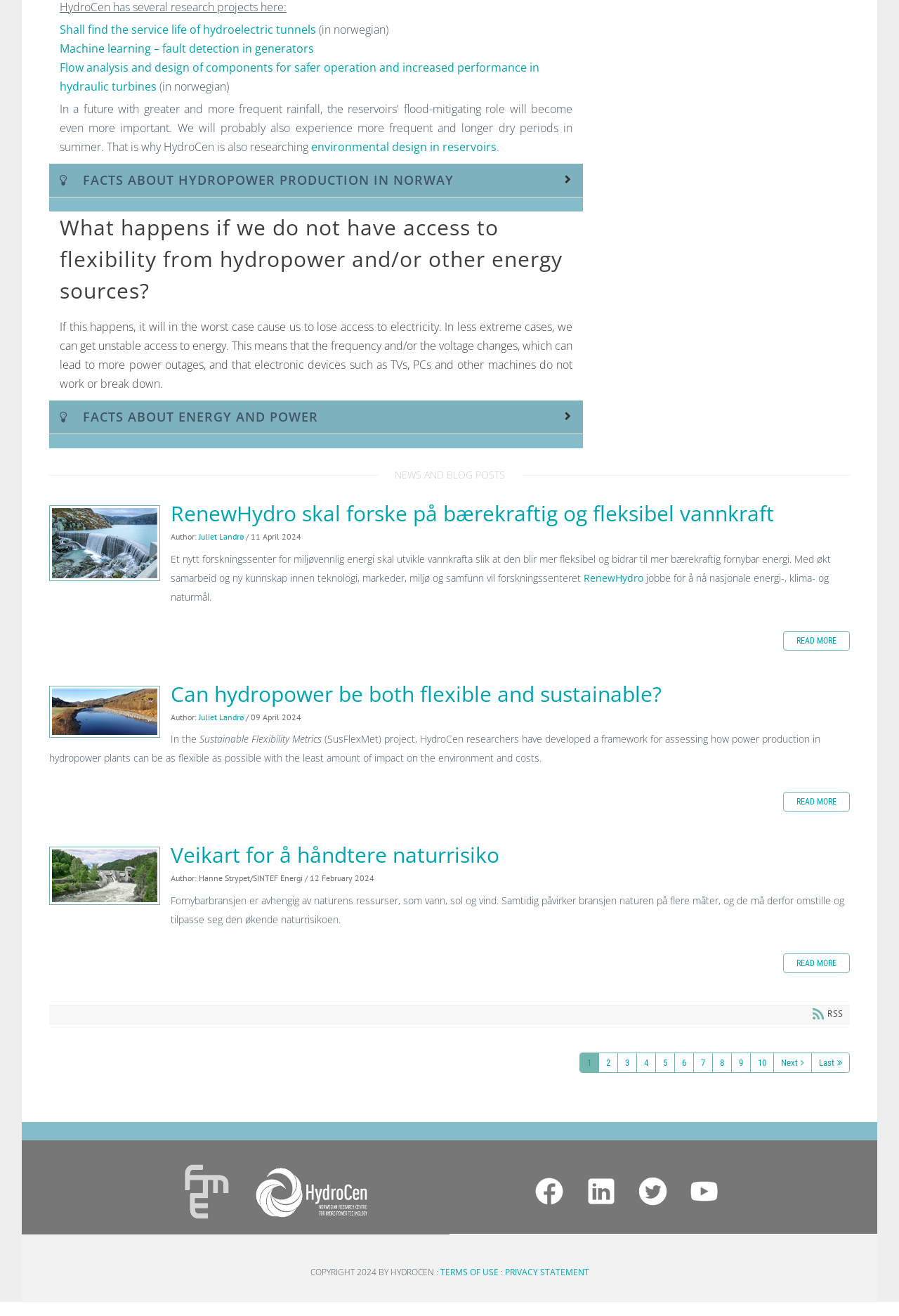What is the date of the second article?
Please craft a detailed and exhaustive response to the question.

I looked at the second article element [509] and found the time element [791] with the text '/ 09 April 2024', which indicates the date of the second article.